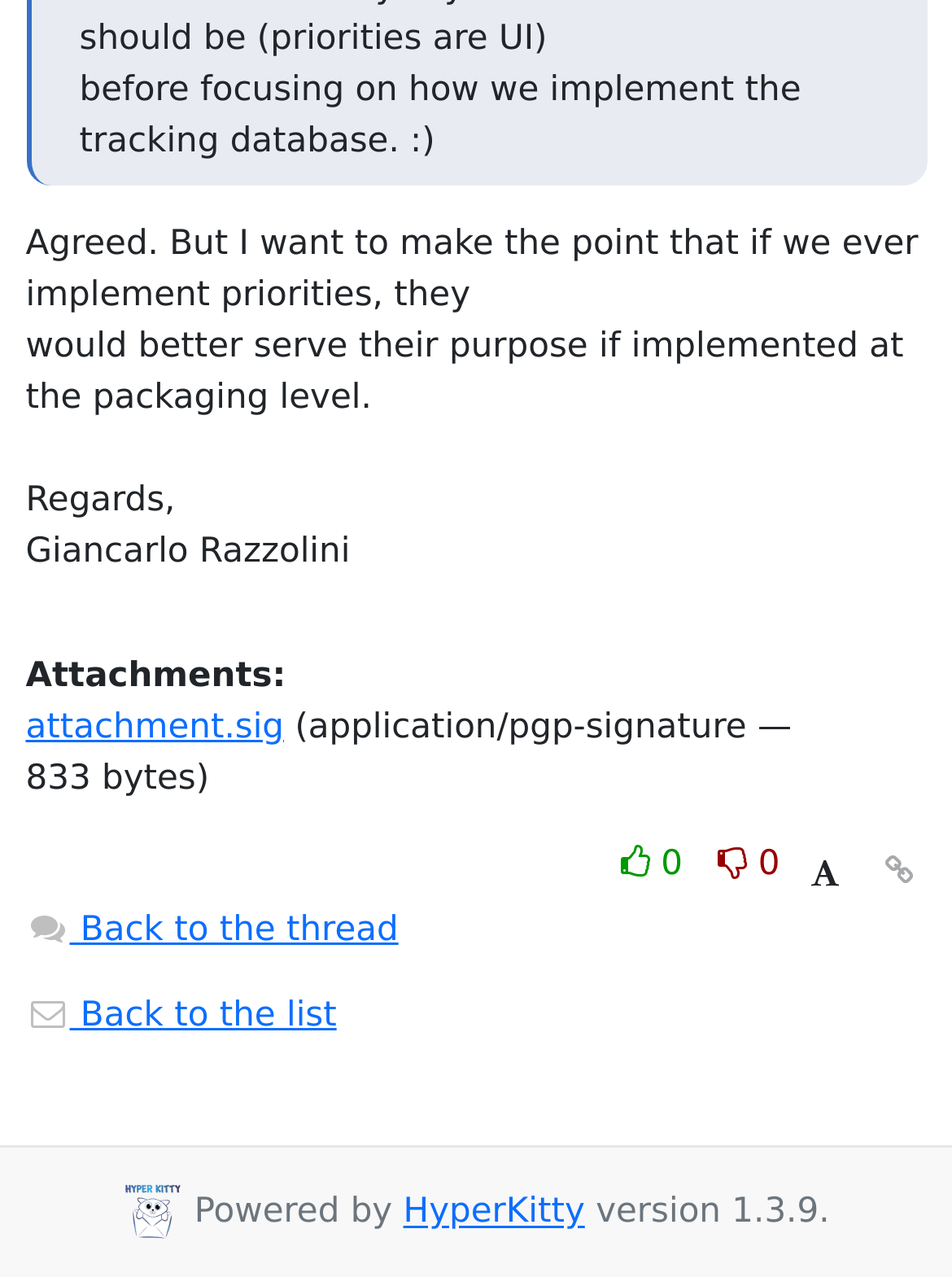Could you please study the image and provide a detailed answer to the question:
What is the version of HyperKitty?

The version of HyperKitty can be found in the static text element at the bottom of the page, which displays the text 'version 1.3.9'.